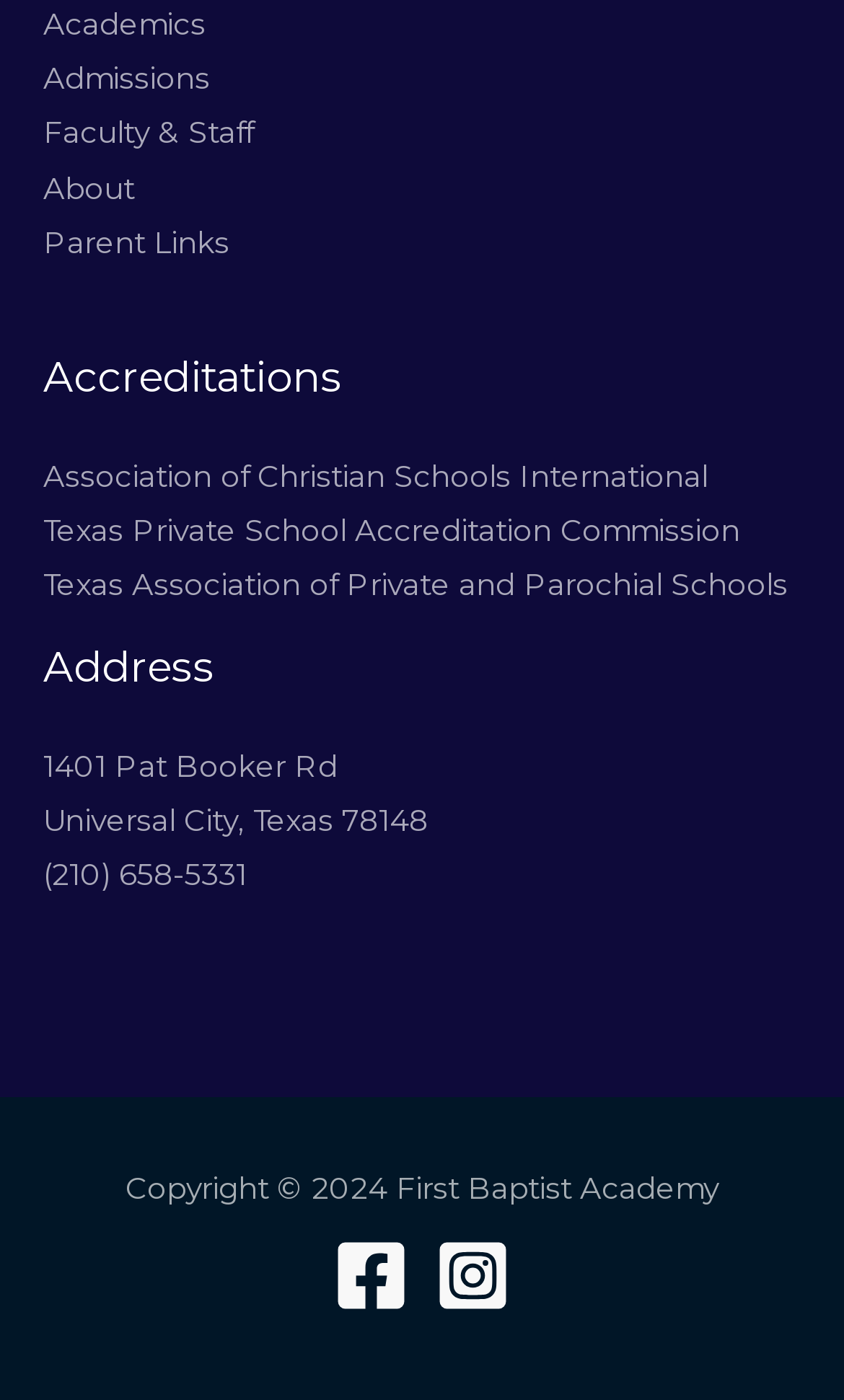Pinpoint the bounding box coordinates of the clickable area needed to execute the instruction: "View Accreditations". The coordinates should be specified as four float numbers between 0 and 1, i.e., [left, top, right, bottom].

[0.051, 0.247, 0.949, 0.291]